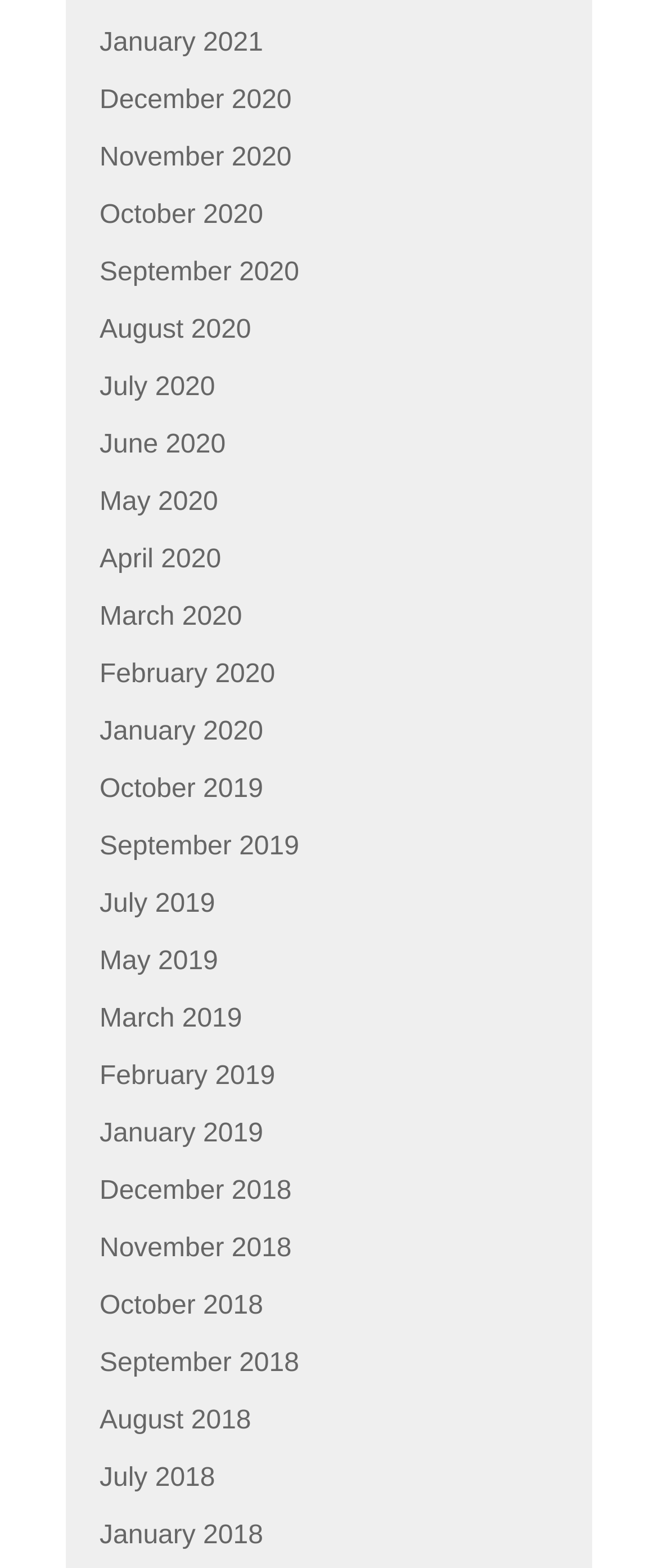Please identify the coordinates of the bounding box for the clickable region that will accomplish this instruction: "Check Order History".

None